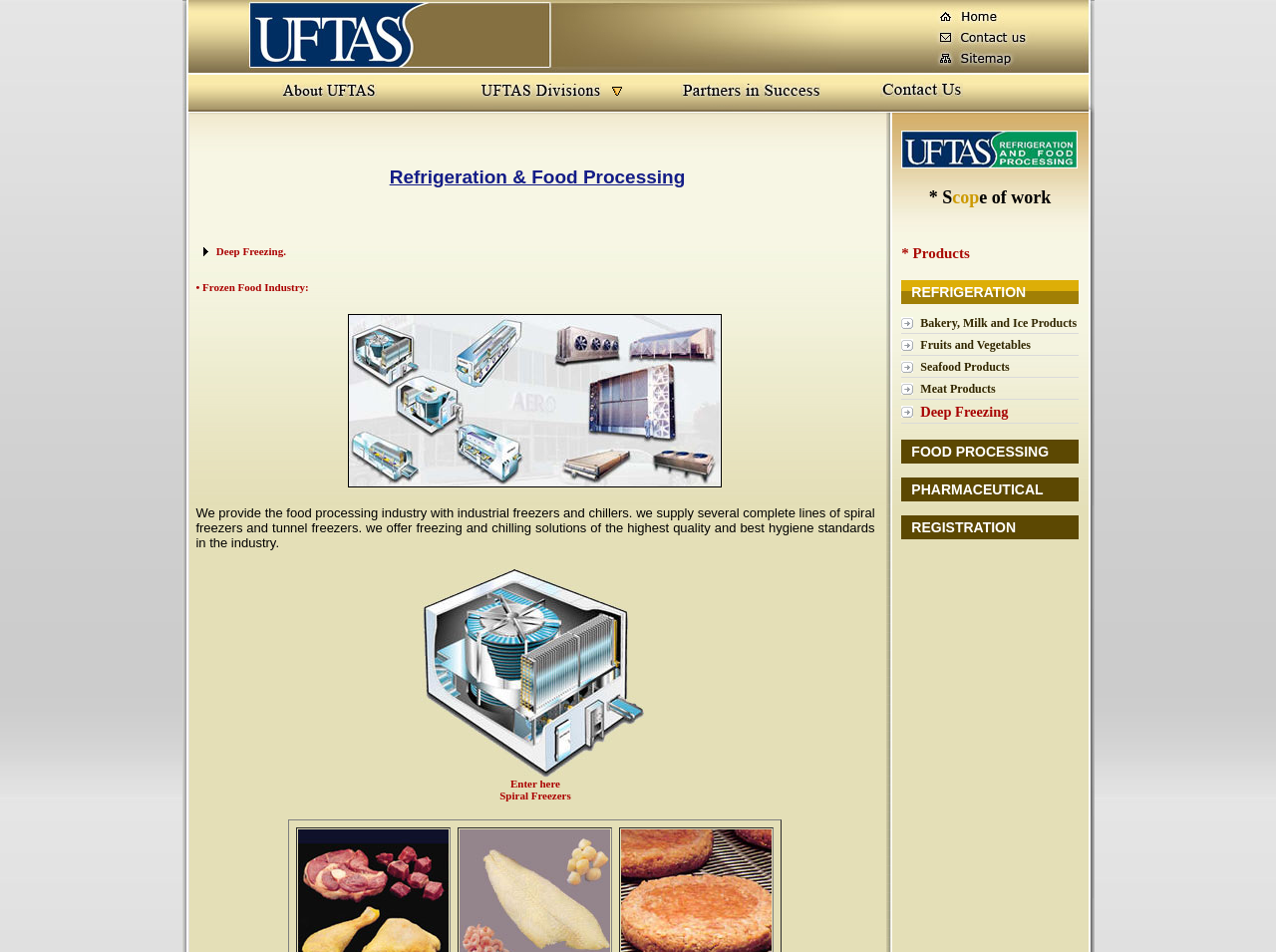Determine the bounding box coordinates in the format (top-left x, top-left y, bottom-right x, bottom-right y). Ensure all values are floating point numbers between 0 and 1. Identify the bounding box of the UI element described by: Fruits and Vegetables

[0.707, 0.353, 0.845, 0.374]